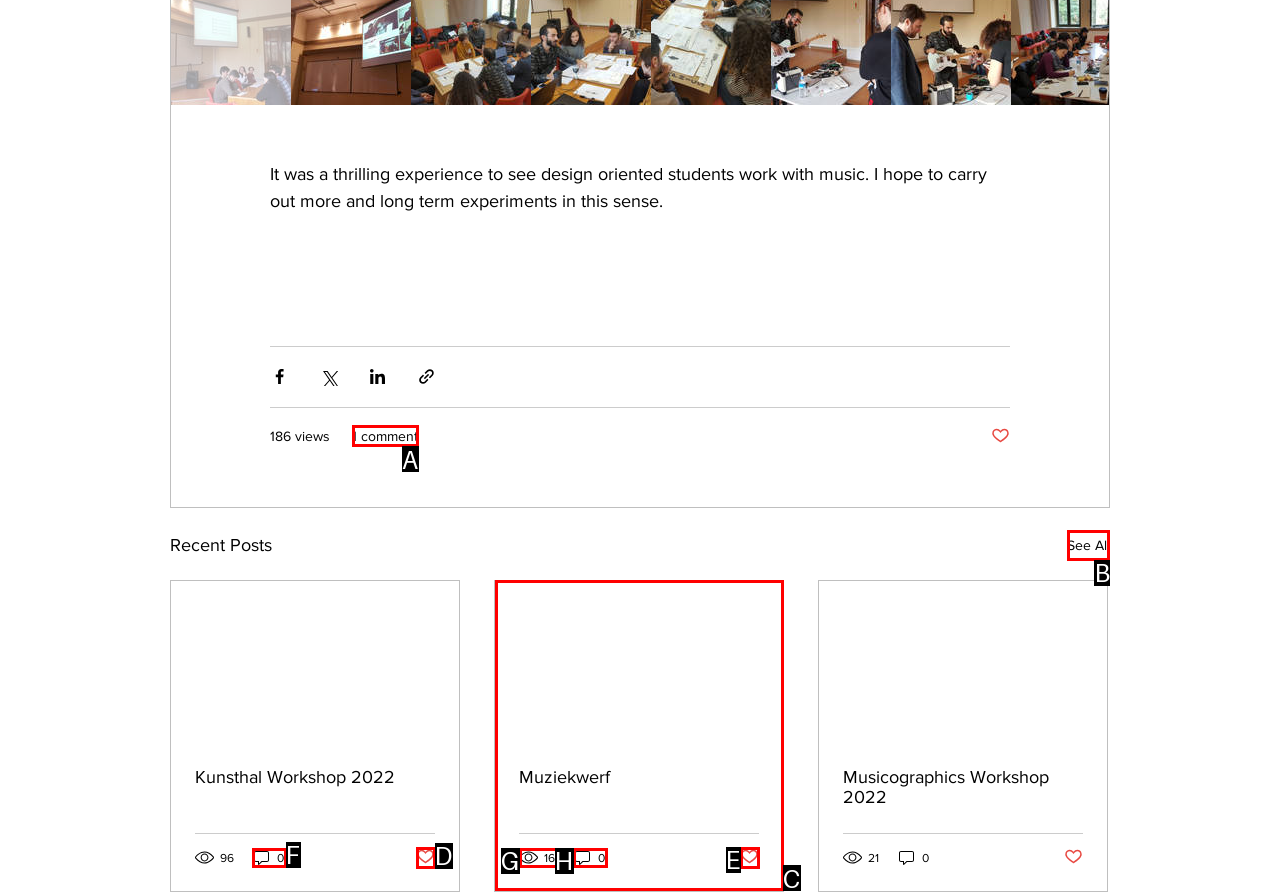Select the HTML element that needs to be clicked to carry out the task: See all recent posts
Provide the letter of the correct option.

B